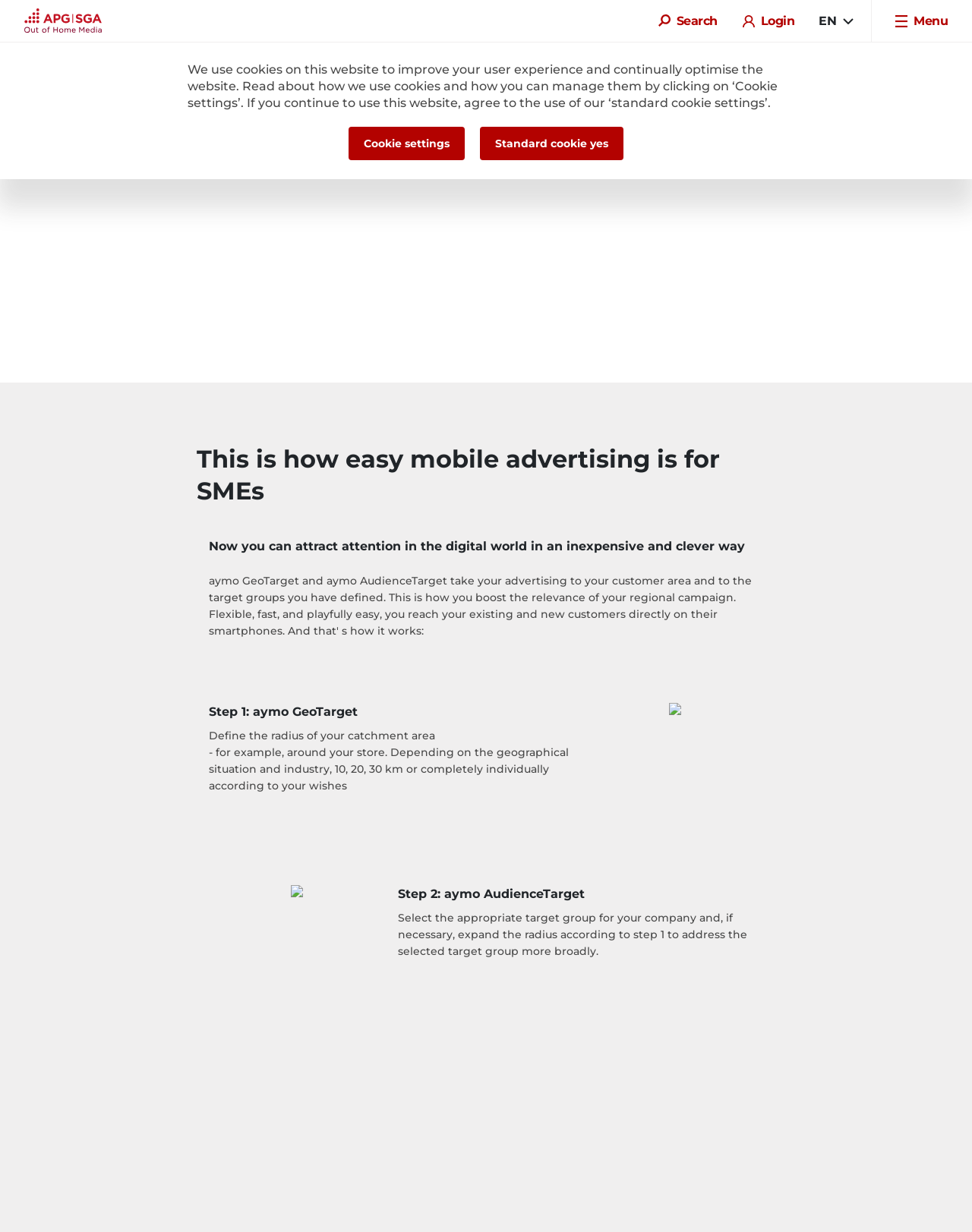Give a one-word or one-phrase response to the question: 
What is the relationship between aymo GeoTarget and aymo AudienceTarget?

Sequential steps